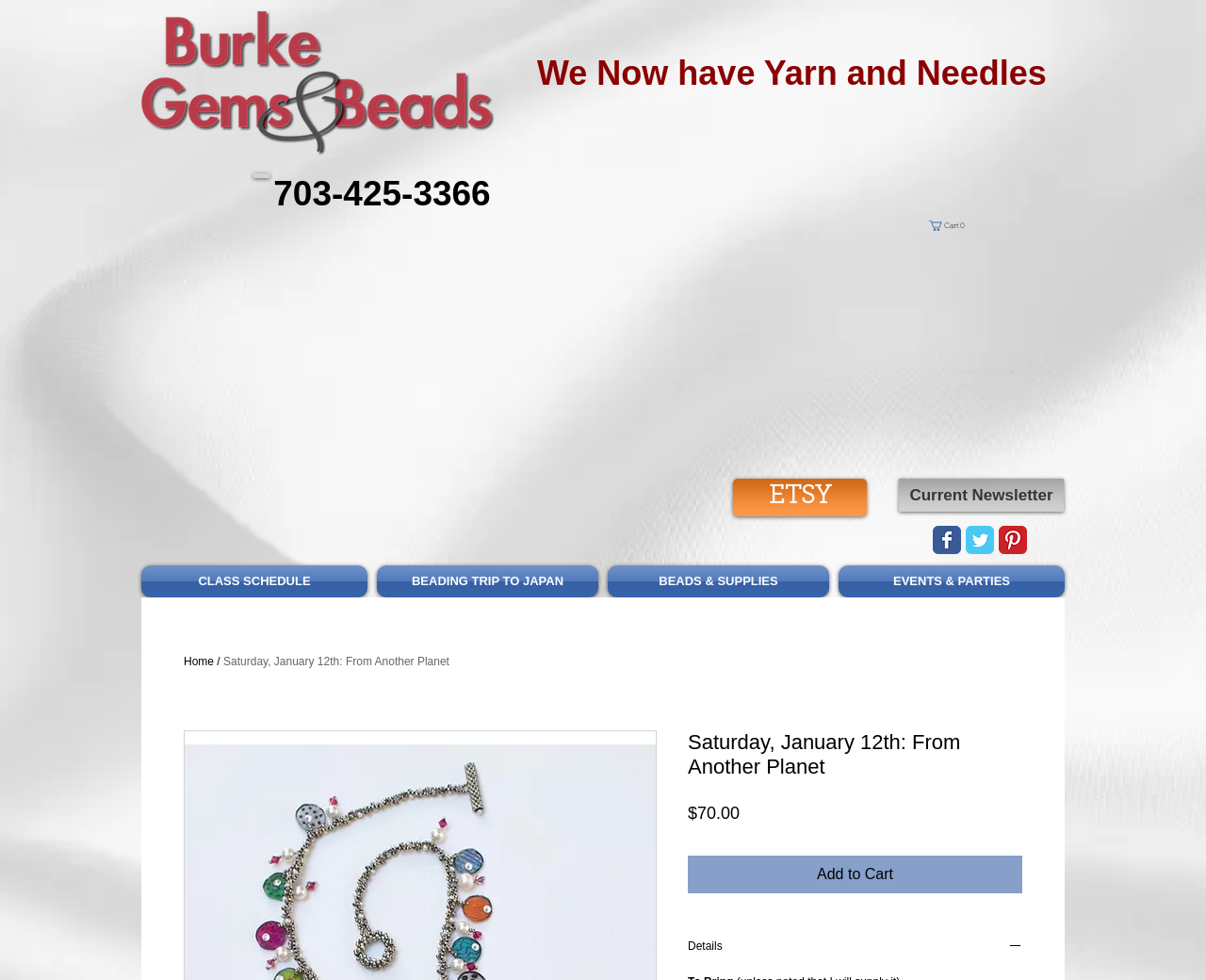What is the name of the beading trip mentioned on the webpage?
Using the information from the image, give a concise answer in one word or a short phrase.

BEADING TRIP TO JAPAN